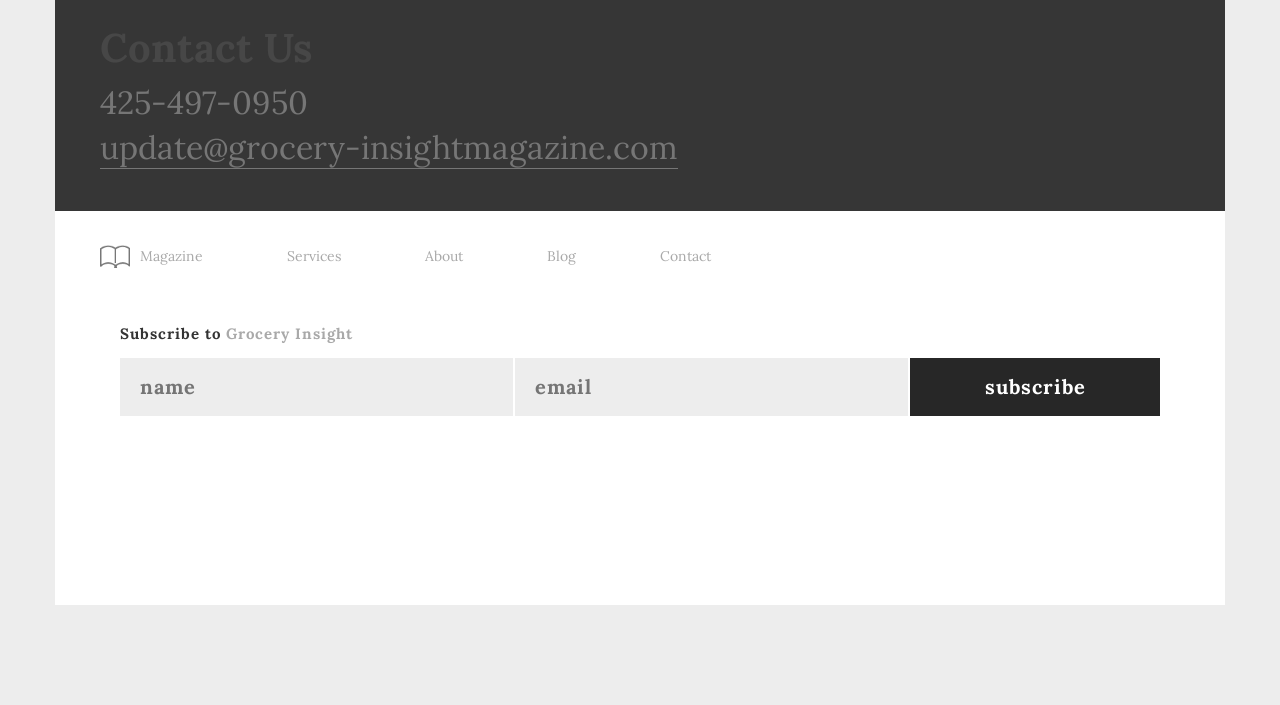Find the bounding box coordinates for the area you need to click to carry out the instruction: "Subscribe to Grocery Insight". The coordinates should be four float numbers between 0 and 1, indicated as [left, top, right, bottom].

[0.711, 0.507, 0.906, 0.59]